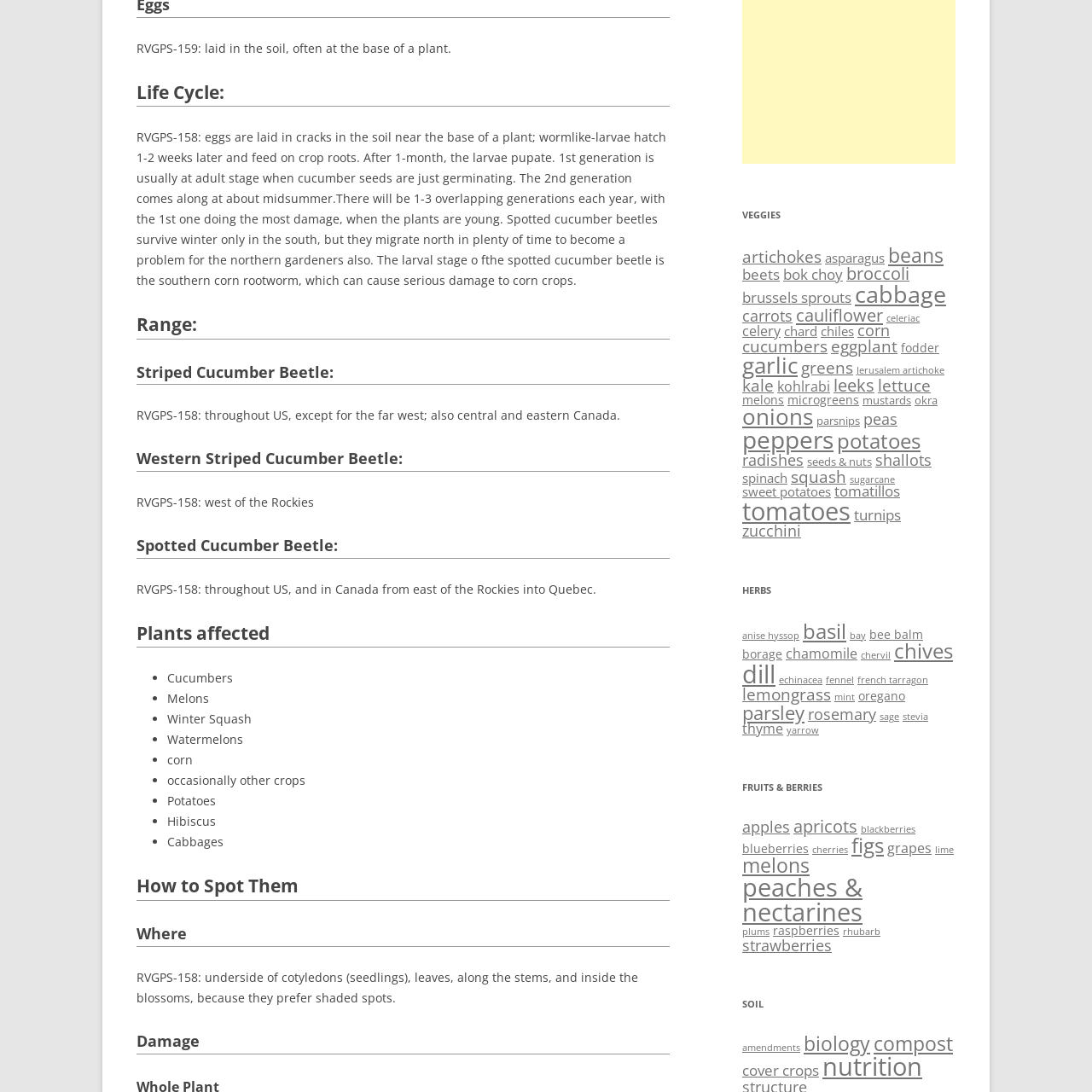Could you determine the bounding box coordinates of the clickable element to complete the instruction: "read about 'Life Cycle'"? Provide the coordinates as four float numbers between 0 and 1, i.e., [left, top, right, bottom].

[0.125, 0.072, 0.613, 0.098]